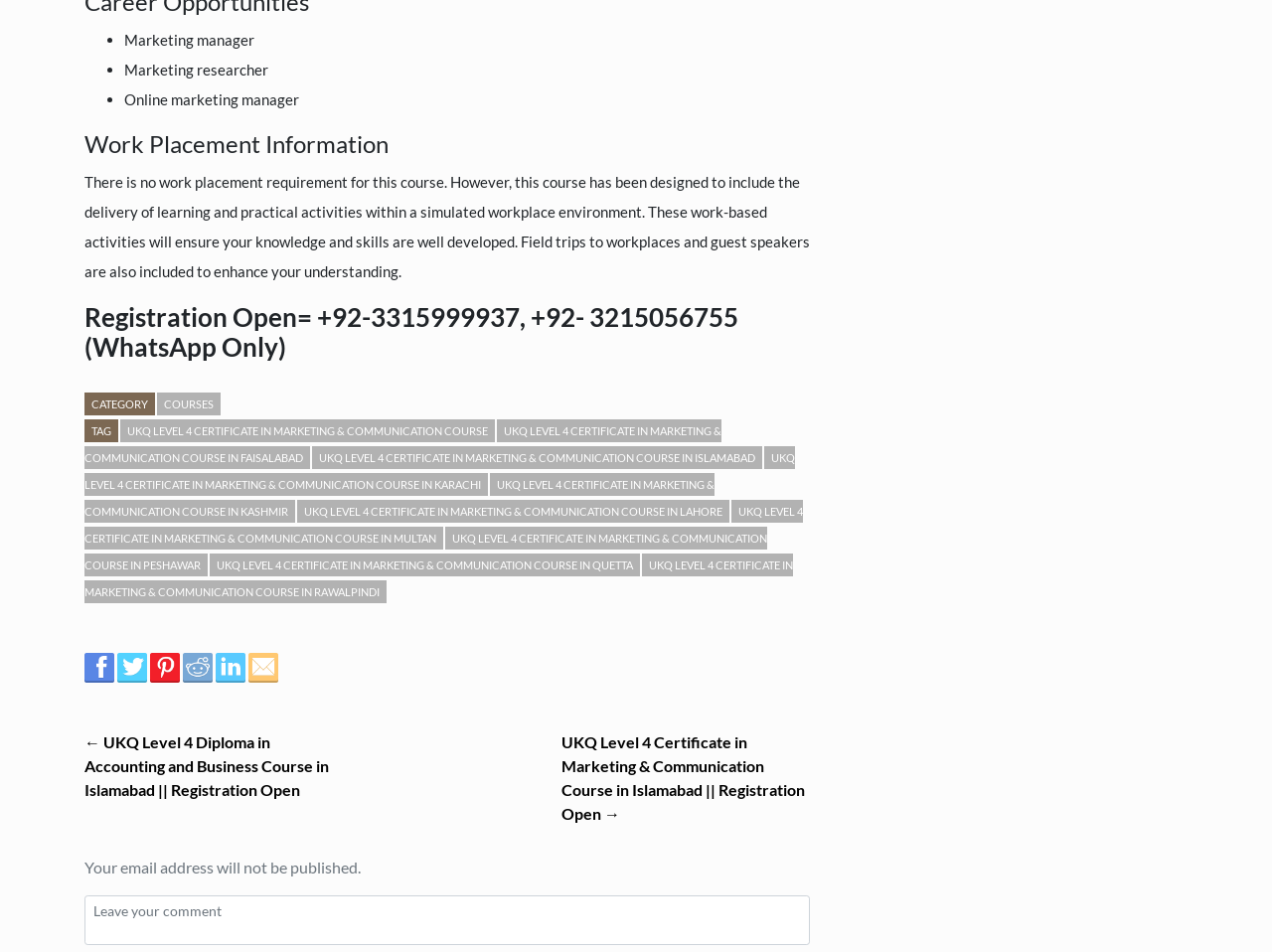Could you provide the bounding box coordinates for the portion of the screen to click to complete this instruction: "Click on COURSES"?

[0.123, 0.412, 0.173, 0.436]